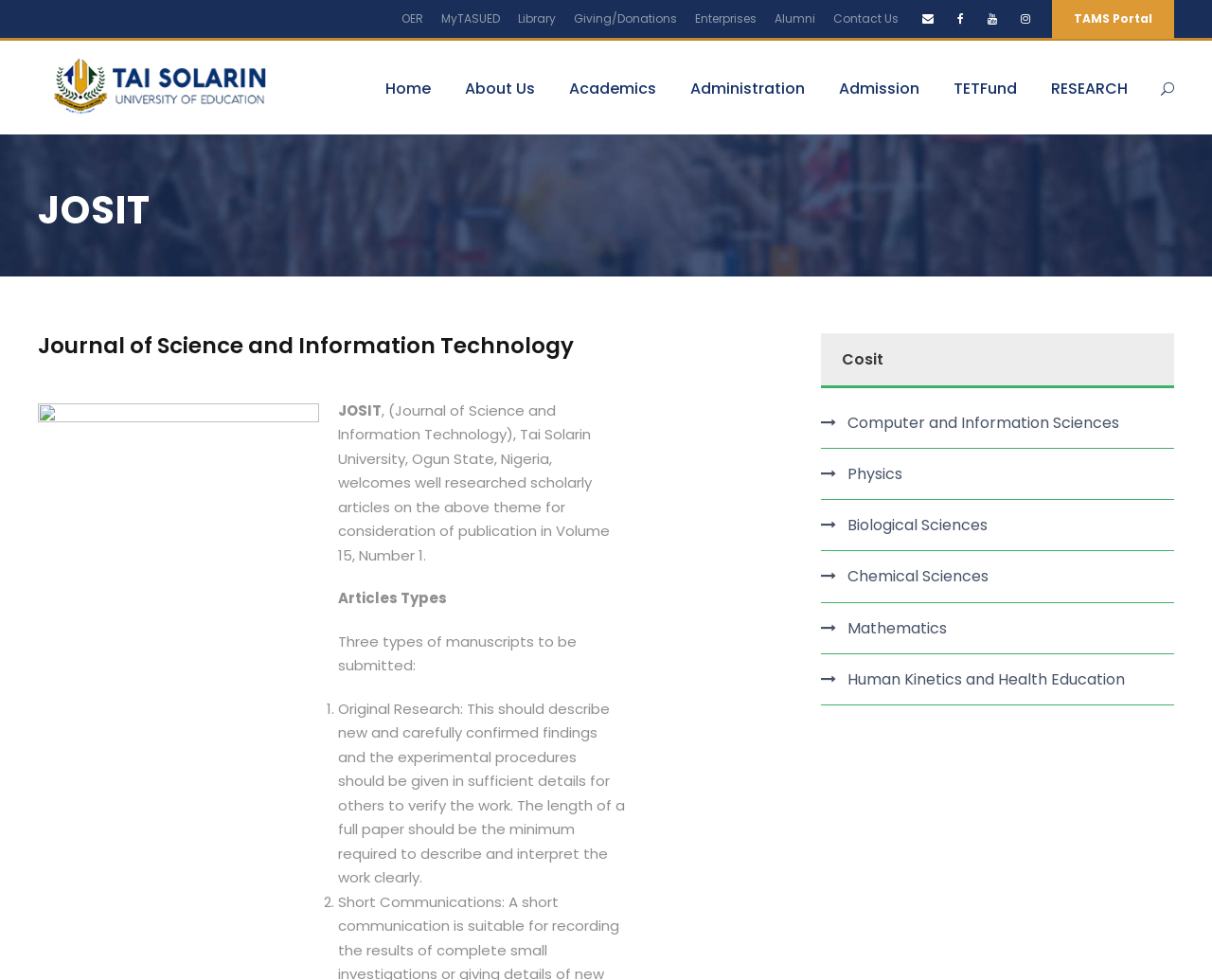What is the name of the university?
Please provide an in-depth and detailed response to the question.

The name of the university can be found in the meta description of the webpage, which is 'JOSIT – Tai Solarin University of Education'. Additionally, the same name is mentioned in the StaticText element with ID 1134, which says 'Tai Solarin University, Ogun State, Nigeria'.